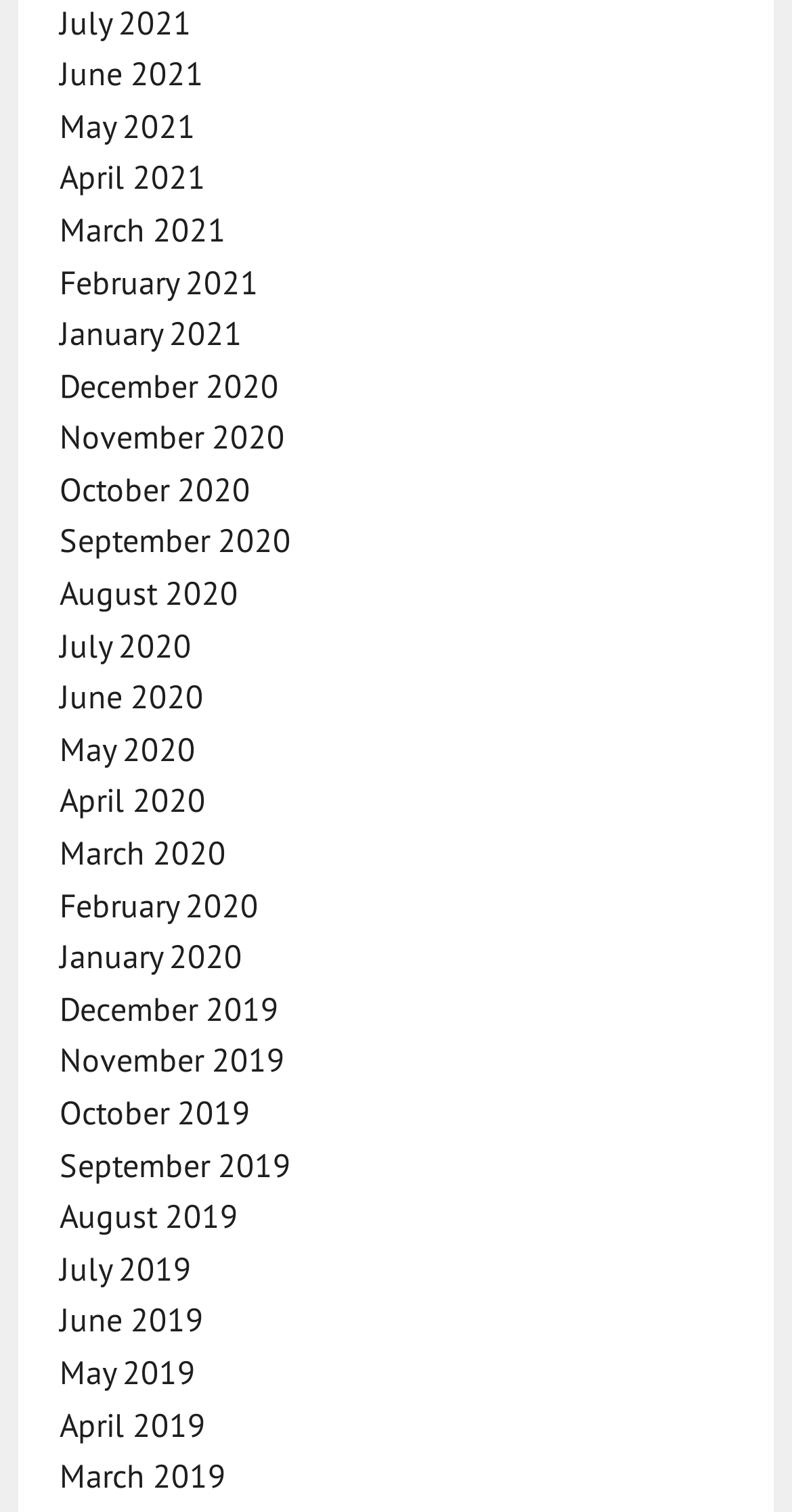Please identify the bounding box coordinates for the region that you need to click to follow this instruction: "browse May 2019".

[0.075, 0.894, 0.247, 0.921]